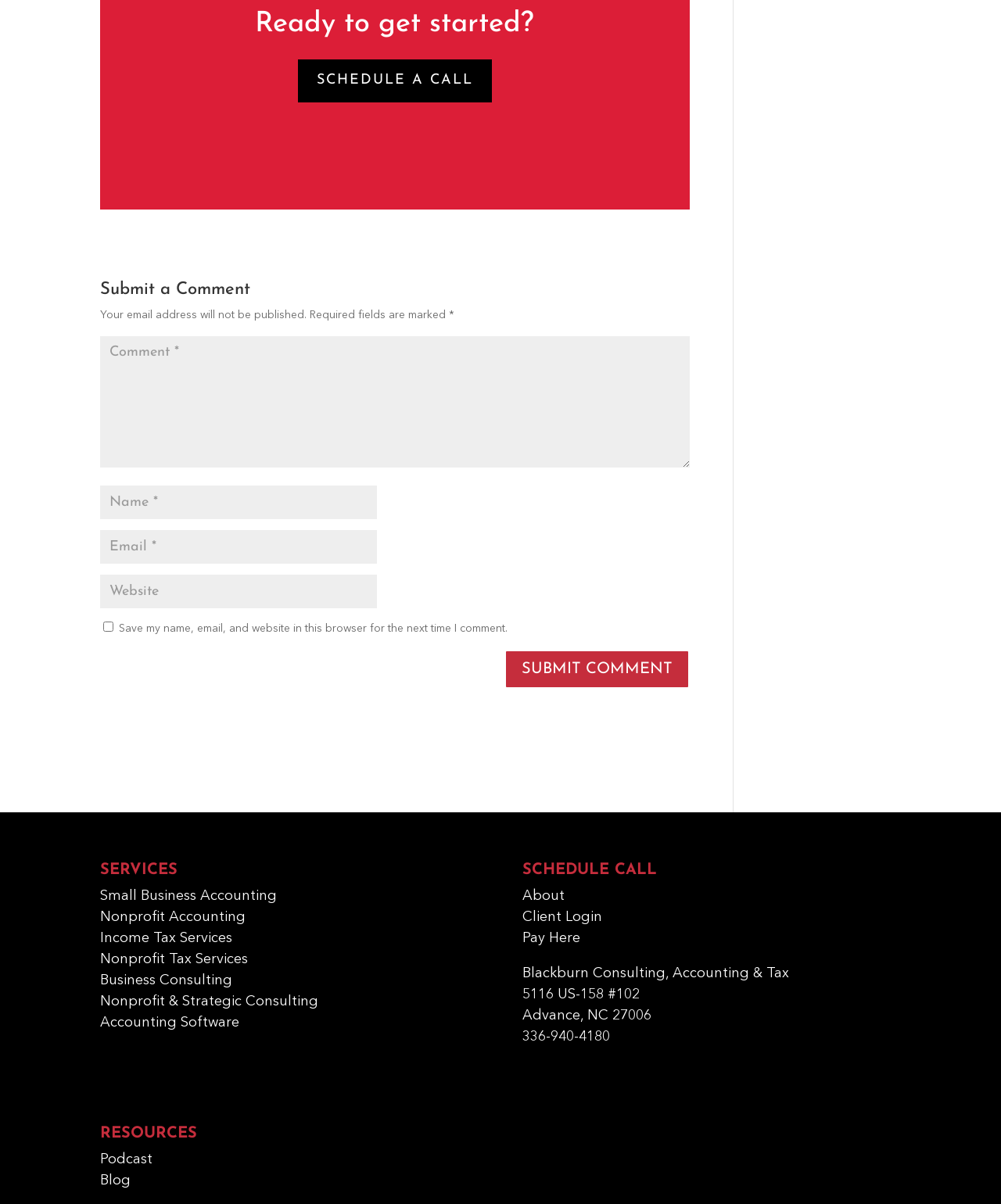Identify the bounding box for the described UI element. Provide the coordinates in (top-left x, top-left y, bottom-right x, bottom-right y) format with values ranging from 0 to 1: input value="Email *" aria-describedby="email-notes" name="email"

[0.1, 0.44, 0.377, 0.468]